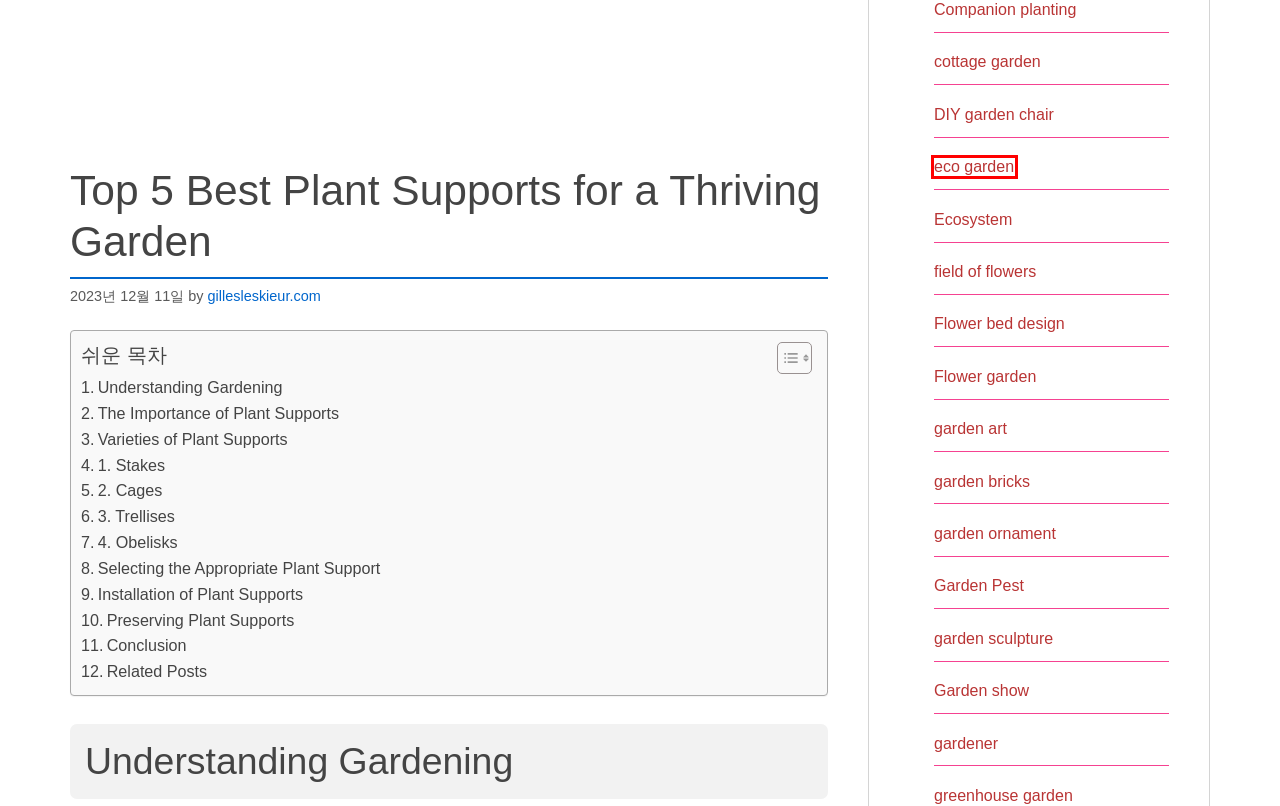Look at the screenshot of a webpage, where a red bounding box highlights an element. Select the best description that matches the new webpage after clicking the highlighted element. Here are the candidates:
A. garden bricks - Gardener's diary
B. gardener - Gardener's diary
C. garden art - Gardener's diary
D. field of flowers - Gardener's diary
E. greenhouse garden - Gardener's diary
F. Flower bed design - Gardener's diary
G. Companion planting - Gardener's diary
H. eco garden - Gardener's diary

H